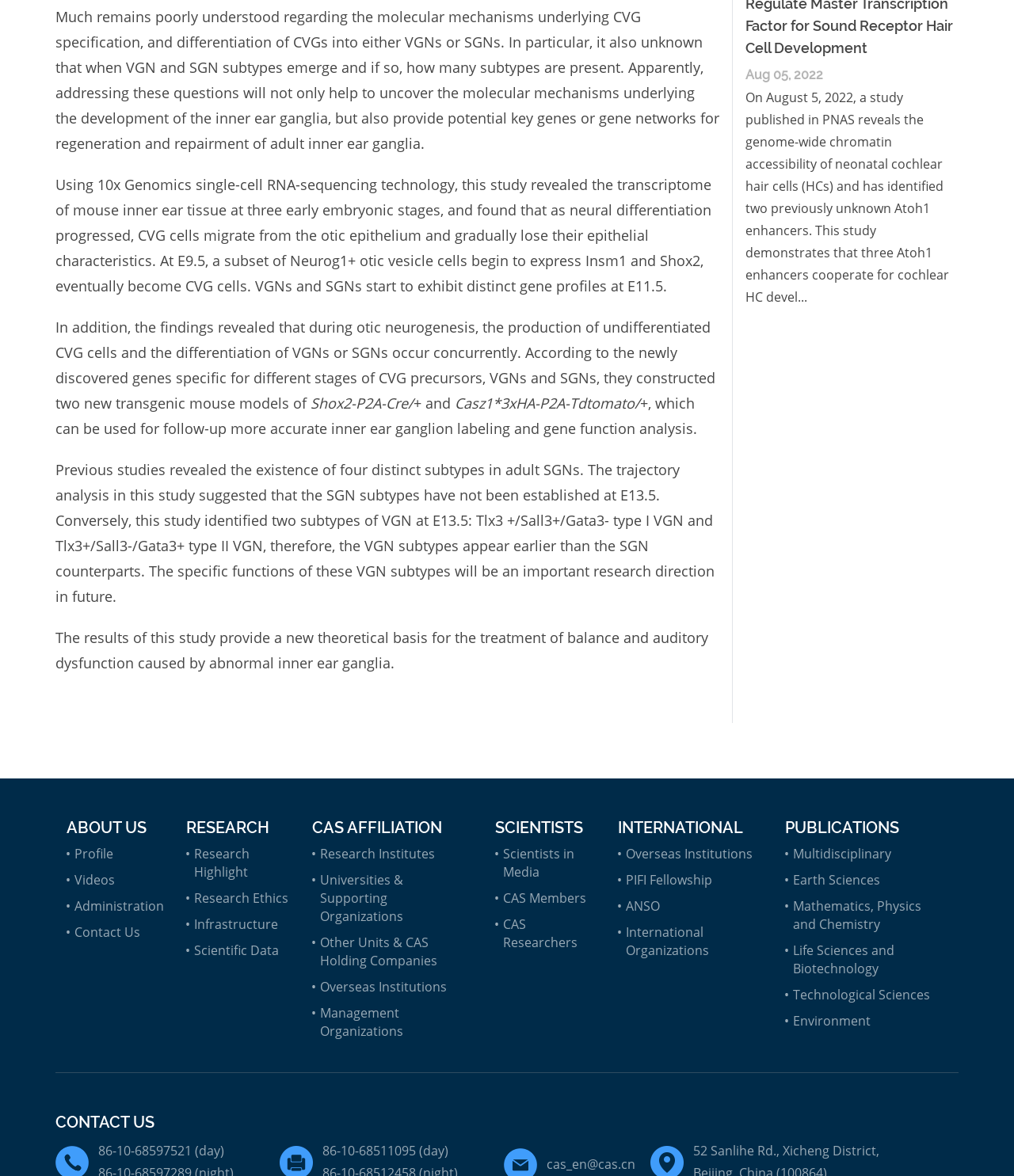Please determine the bounding box coordinates of the section I need to click to accomplish this instruction: "Browse PUBLICATIONS".

[0.775, 0.696, 0.934, 0.712]